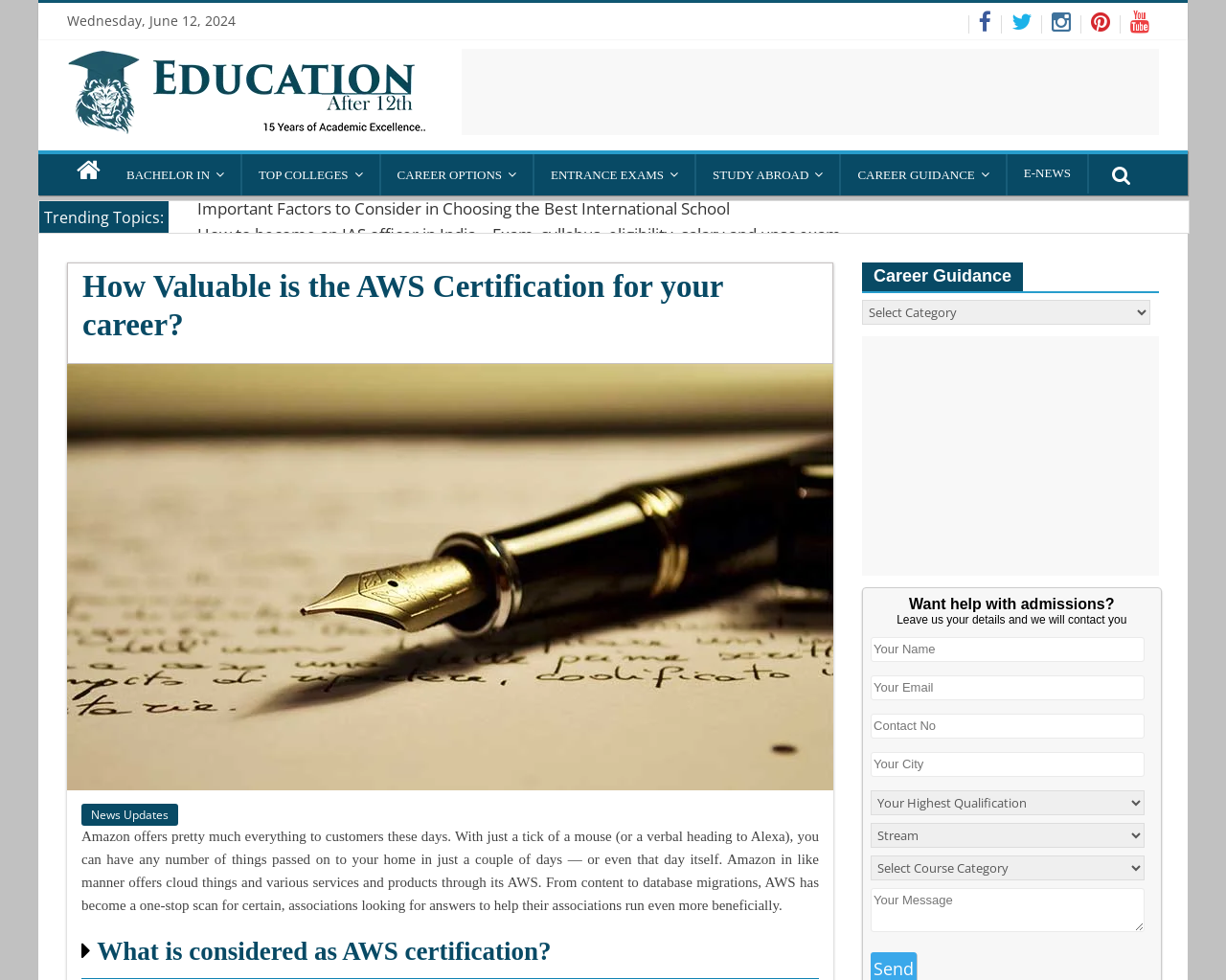Provide your answer in one word or a succinct phrase for the question: 
What is the topic of the article in the main content section?

AWS certification